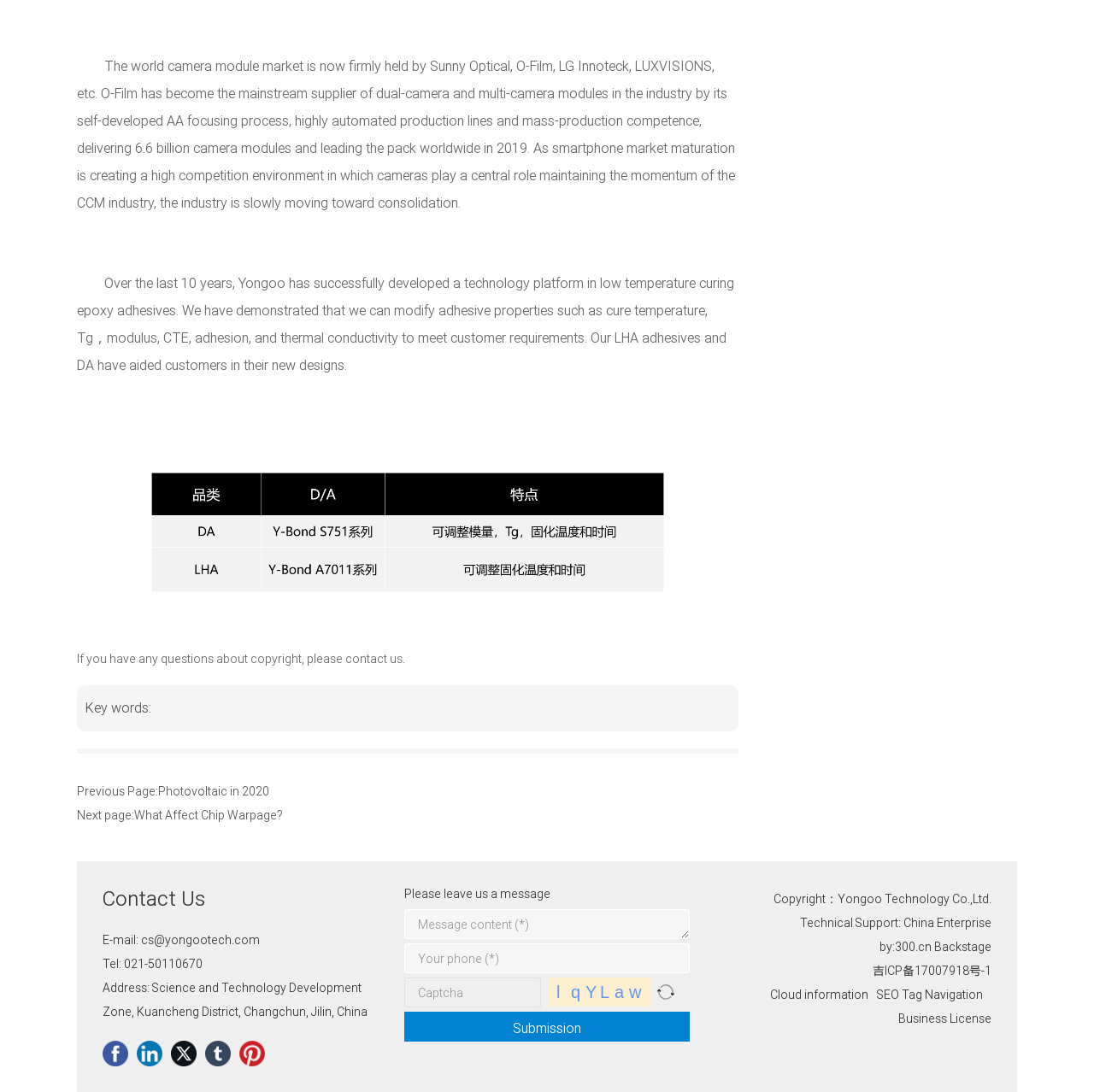Please identify the bounding box coordinates of the element's region that I should click in order to complete the following instruction: "Click the 'Submission' button". The bounding box coordinates consist of four float numbers between 0 and 1, i.e., [left, top, right, bottom].

[0.37, 0.926, 0.63, 0.954]